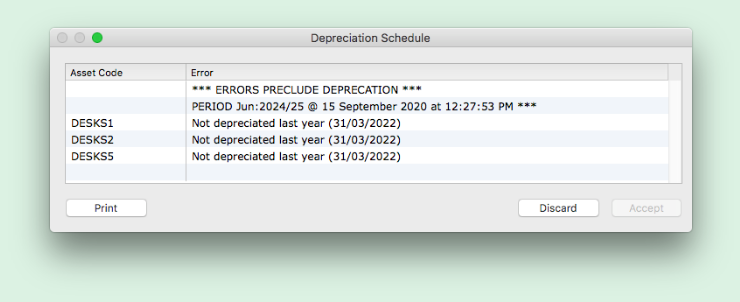Convey a rich and detailed description of the image.

The image displays a "Depreciation Schedule" dialog box with a light green background. At the top, bold text highlights an error message: "*** ERRORS PRECLUDE DEPRECATION ***," indicating issues that prevent the depreciation process. Below this warning, the scheduled period is mentioned, identifying it as "Jun:2024/25" and noting the date and time of the report as "15 September 2020 at 12:27:53 PM."

The table includes a list of asset codes: "DESKS1," "DESKS2," and "DESKS5," along with their depreciation status, stating that "DESKS1" has not been depreciated last year (indicating the status as of 31/03/2022). The same status applies to "DESKS2" and "DESKS5." 

At the bottom, there are action buttons labeled "Print," "Discard," and "Accept," allowing the user to either print the schedule, discard the information, or accept the conditions presented in the dialog. This interface serves to inform and guide the user through the necessary steps regarding asset depreciation adjustments.